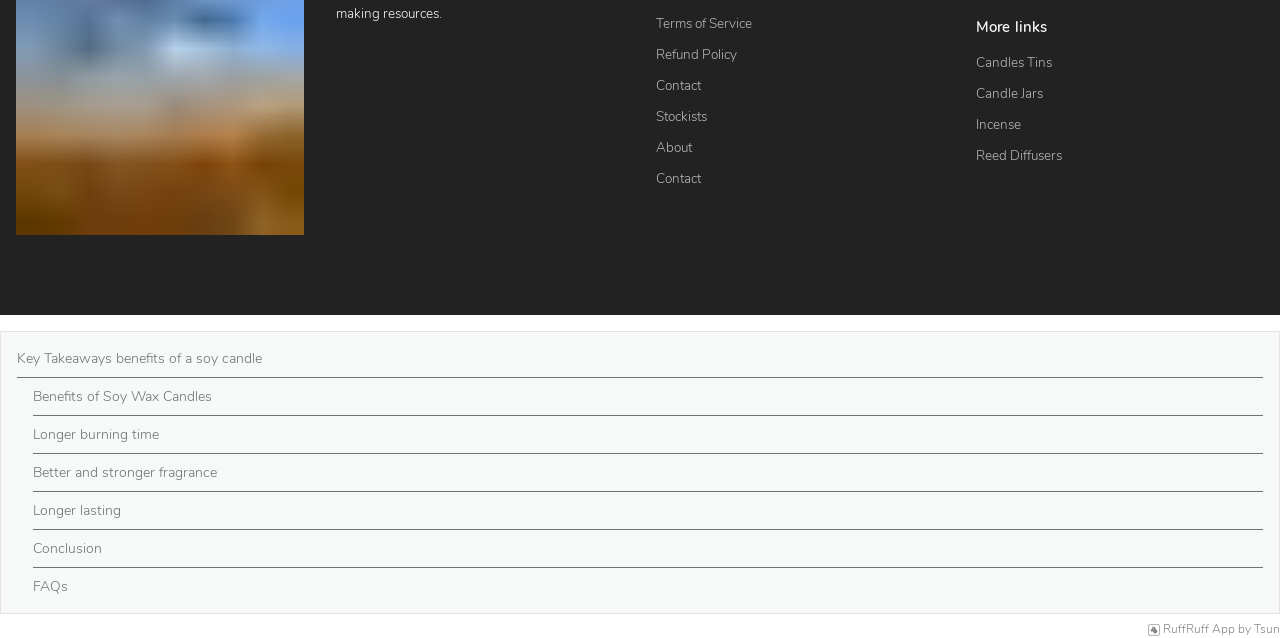What are the types of candles offered?
Examine the image closely and answer the question with as much detail as possible.

By examining the links on the webpage, I found that there are links to 'Candles Tins' and 'Candle Jars', which suggests that these are the types of candles offered.